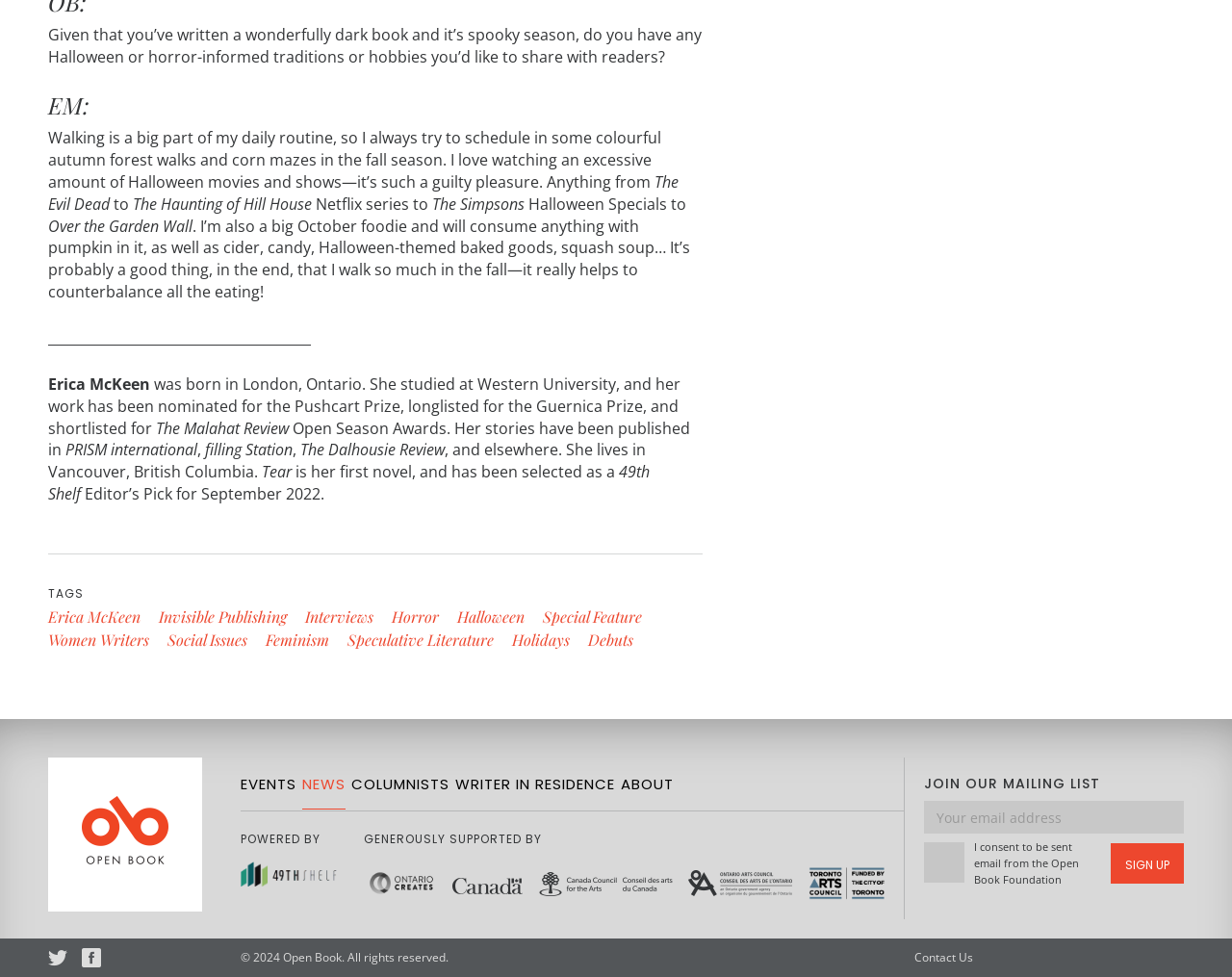Indicate the bounding box coordinates of the element that needs to be clicked to satisfy the following instruction: "Click on the 'Contact Us' link". The coordinates should be four float numbers between 0 and 1, i.e., [left, top, right, bottom].

[0.742, 0.971, 0.79, 0.988]